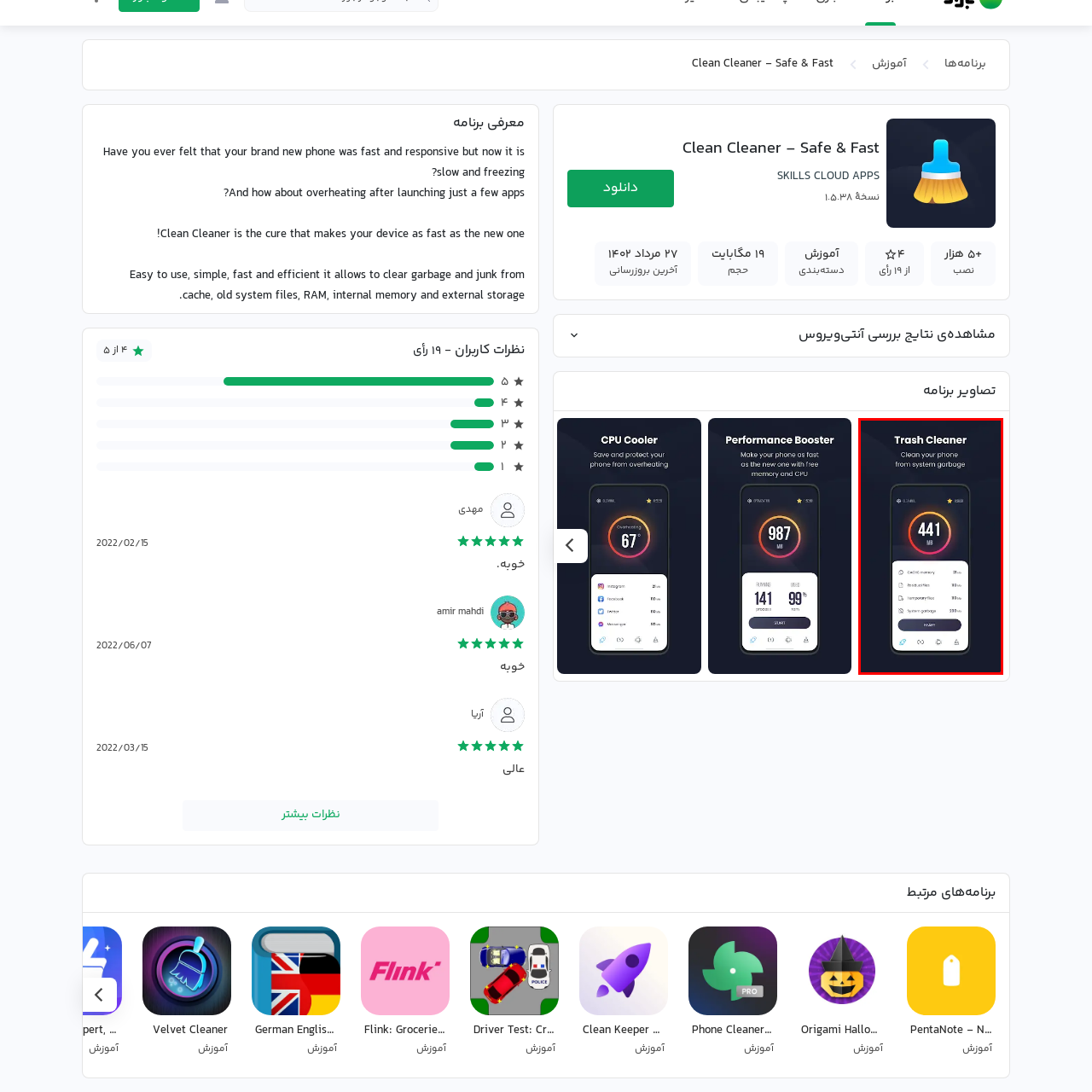Give a detailed narrative of the image enclosed by the red box.

The image showcases an intuitive interface for the "Clean Cleaner" application, designed to efficiently remove system junk from your smartphone. Displayed prominently is a circular gauge indicating the amount of junk on the device, specifically showing 441 MB of data ready to be cleared. The app categorizes different types of files, including cached memory and temporary files, with estimated cleaning times next to each category. The overall design is sleek and modern, combining a dark background with vibrant colors, emphasizing the app’s functionality. The main action button labeled "Start" is situated at the bottom, making it easy for users to initiate the cleaning process. This image effectively highlights the app's user-friendly approach to optimizing mobile device performance by eliminating unnecessary files.